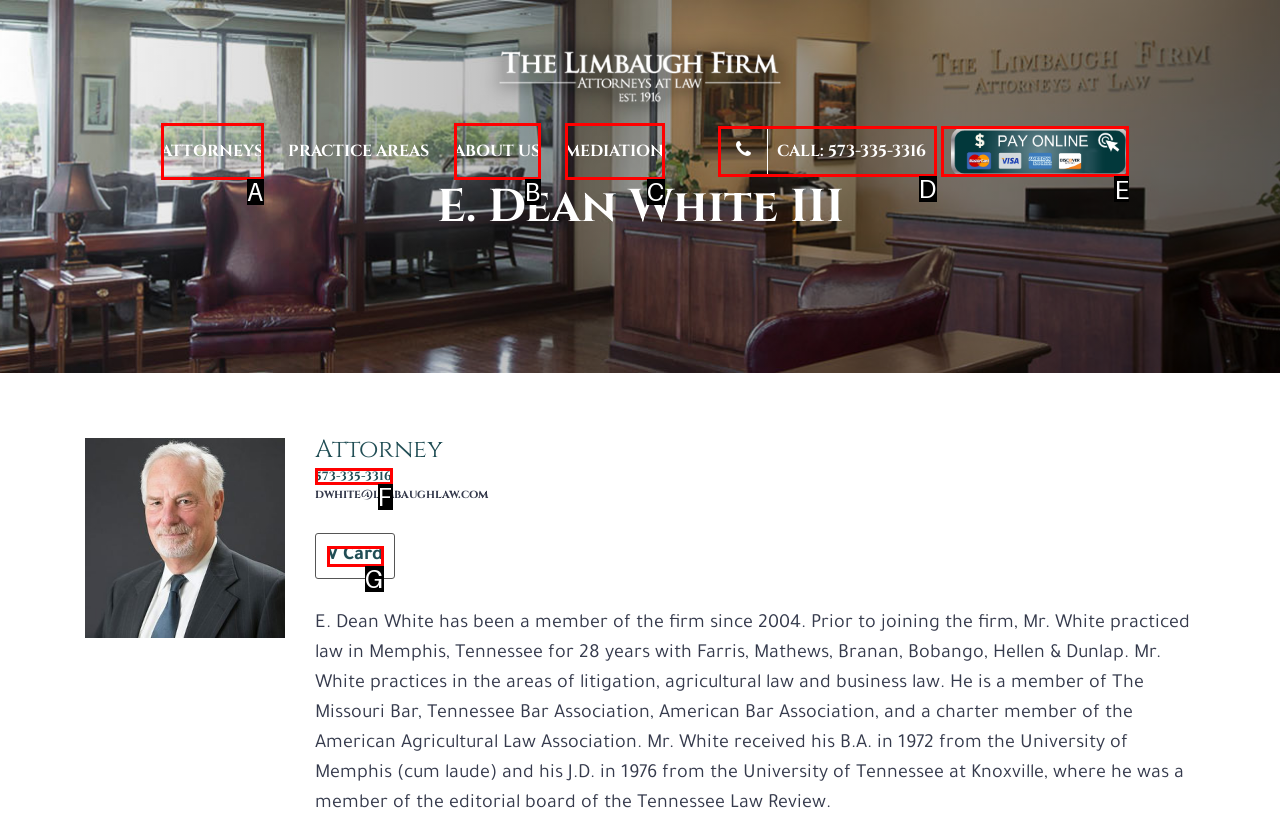Given the description: 573-335-3316, identify the corresponding option. Answer with the letter of the appropriate option directly.

F